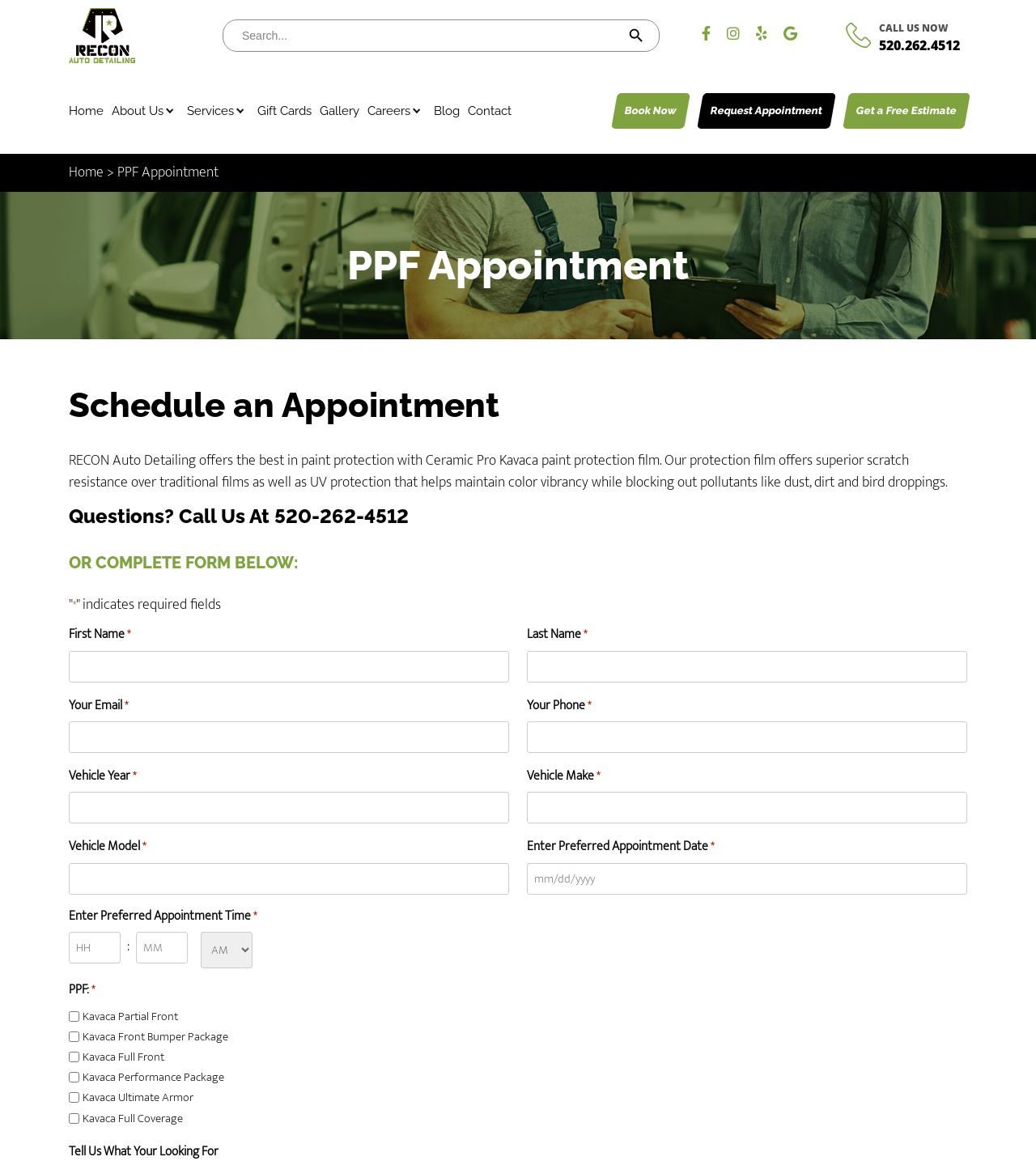Please determine the bounding box coordinates of the element's region to click in order to carry out the following instruction: "Select a preferred appointment time". The coordinates should be four float numbers between 0 and 1, i.e., [left, top, right, bottom].

[0.066, 0.818, 0.181, 0.845]